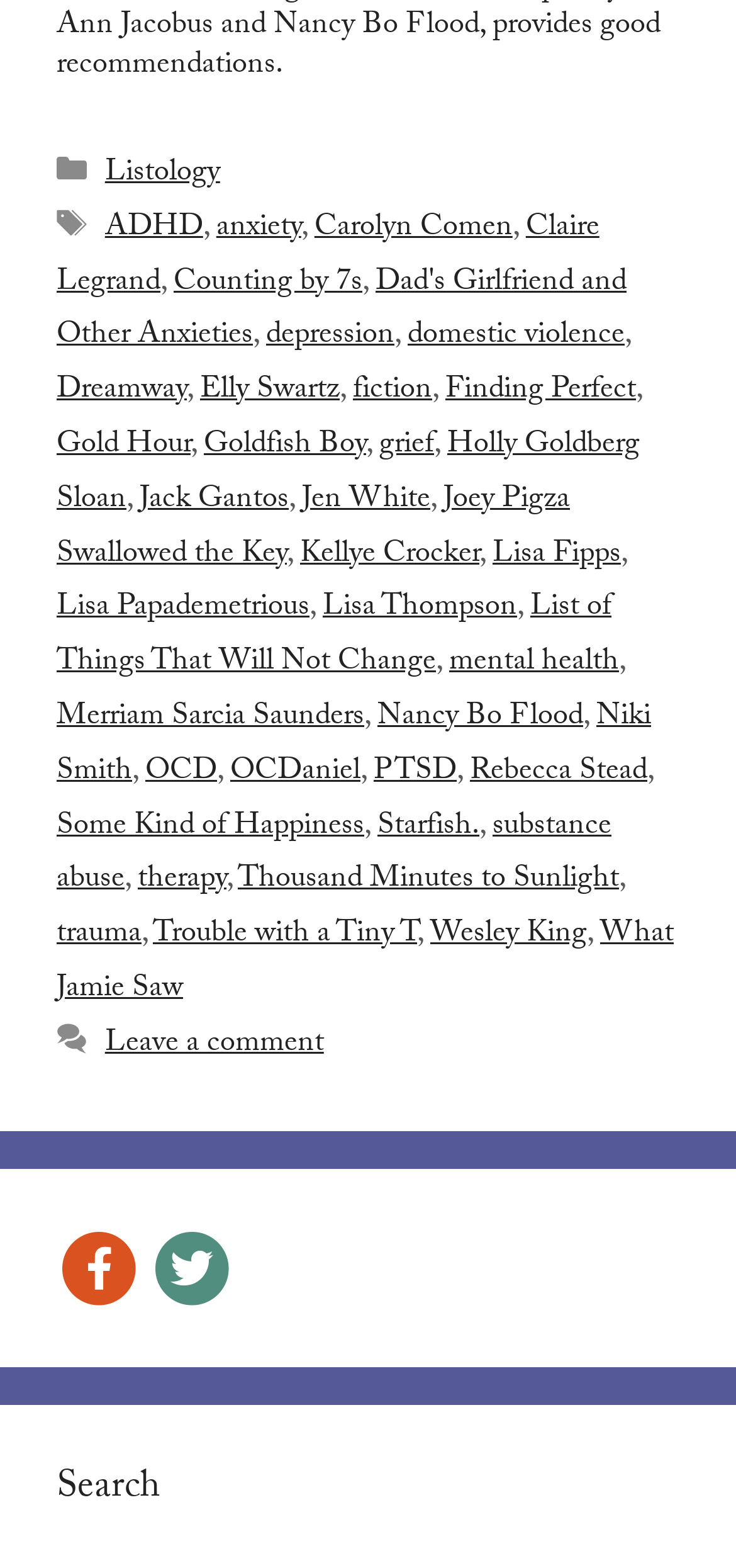What is the main topic of the webpage?
Refer to the image and give a detailed answer to the question.

Based on the links and text on the webpage, it appears to be a list of books or resources related to mental health, anxiety, depression, and other related topics.